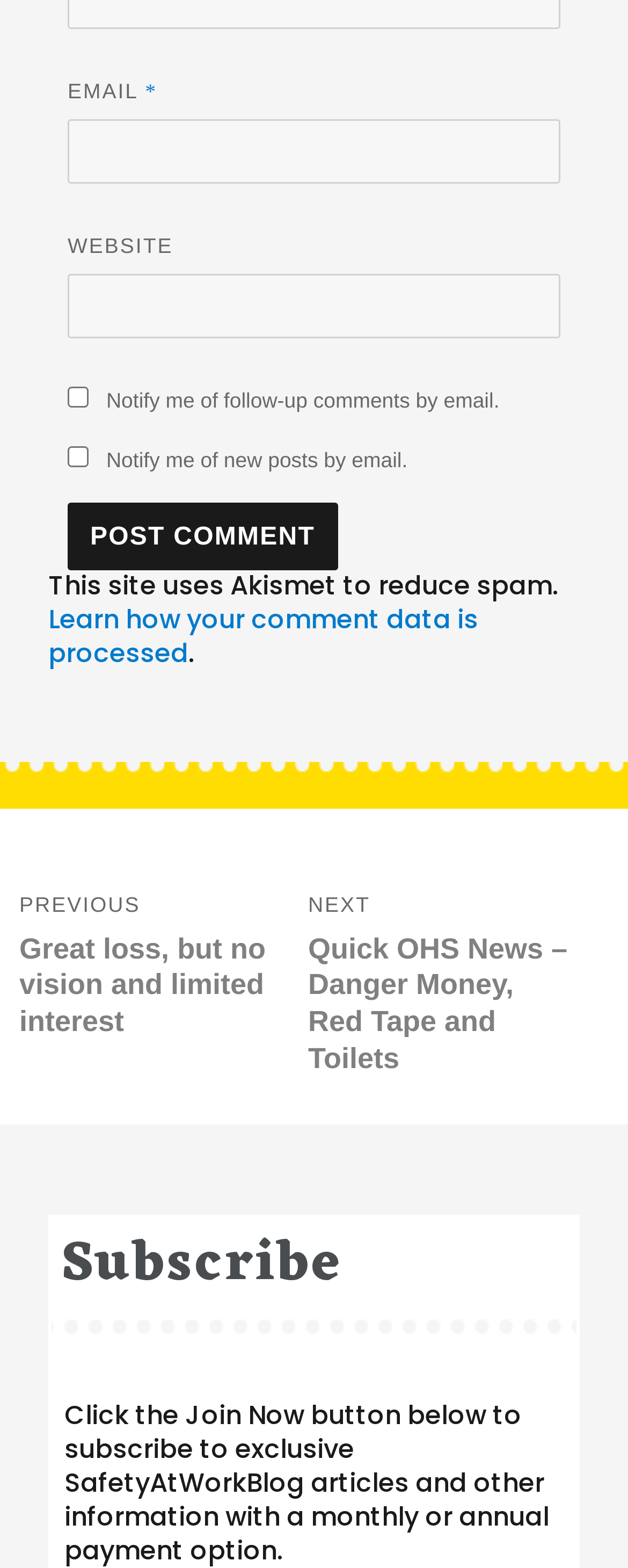Find the bounding box coordinates for the HTML element described as: "Blog Awards". The coordinates should consist of four float values between 0 and 1, i.e., [left, top, right, bottom].

[0.521, 0.886, 0.897, 0.948]